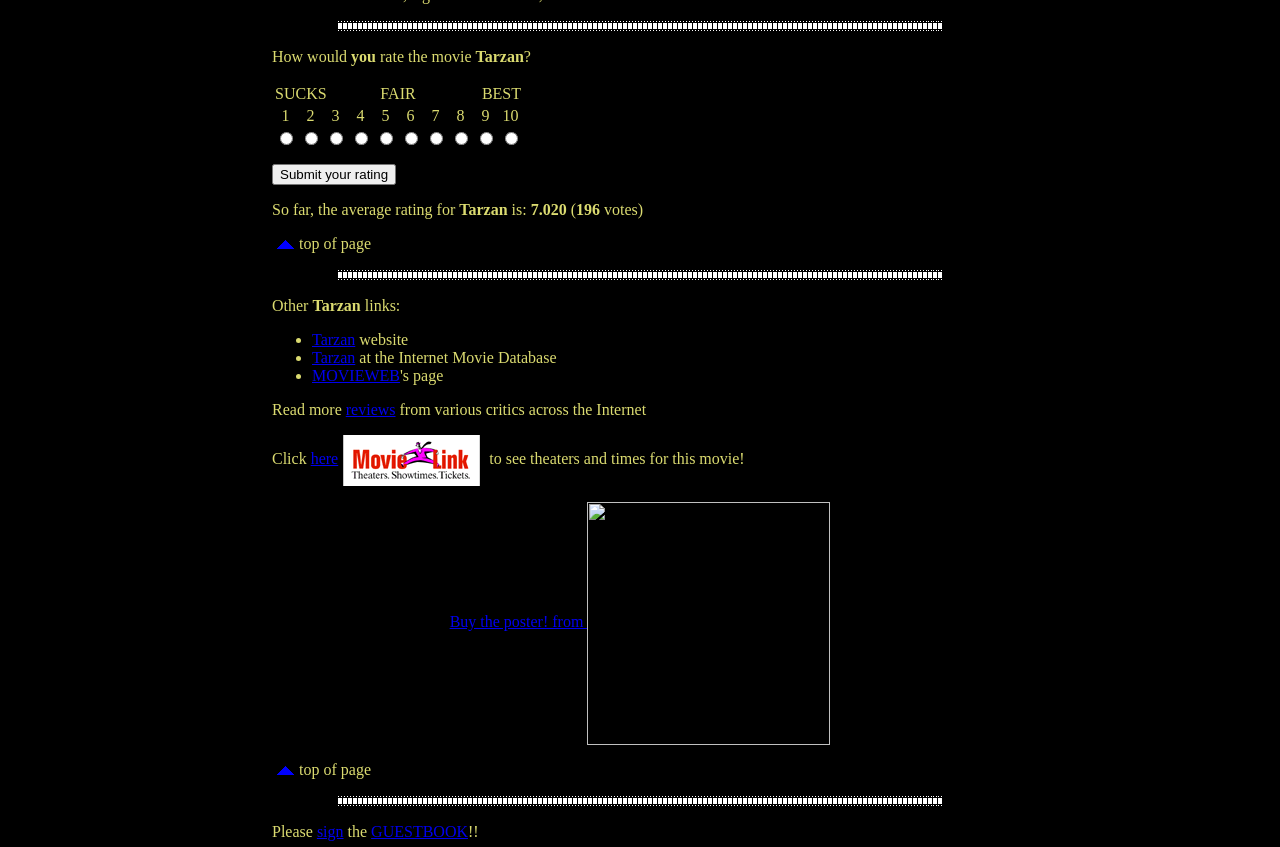Identify the bounding box coordinates of the region I need to click to complete this instruction: "Submit your rating".

[0.212, 0.194, 0.309, 0.218]